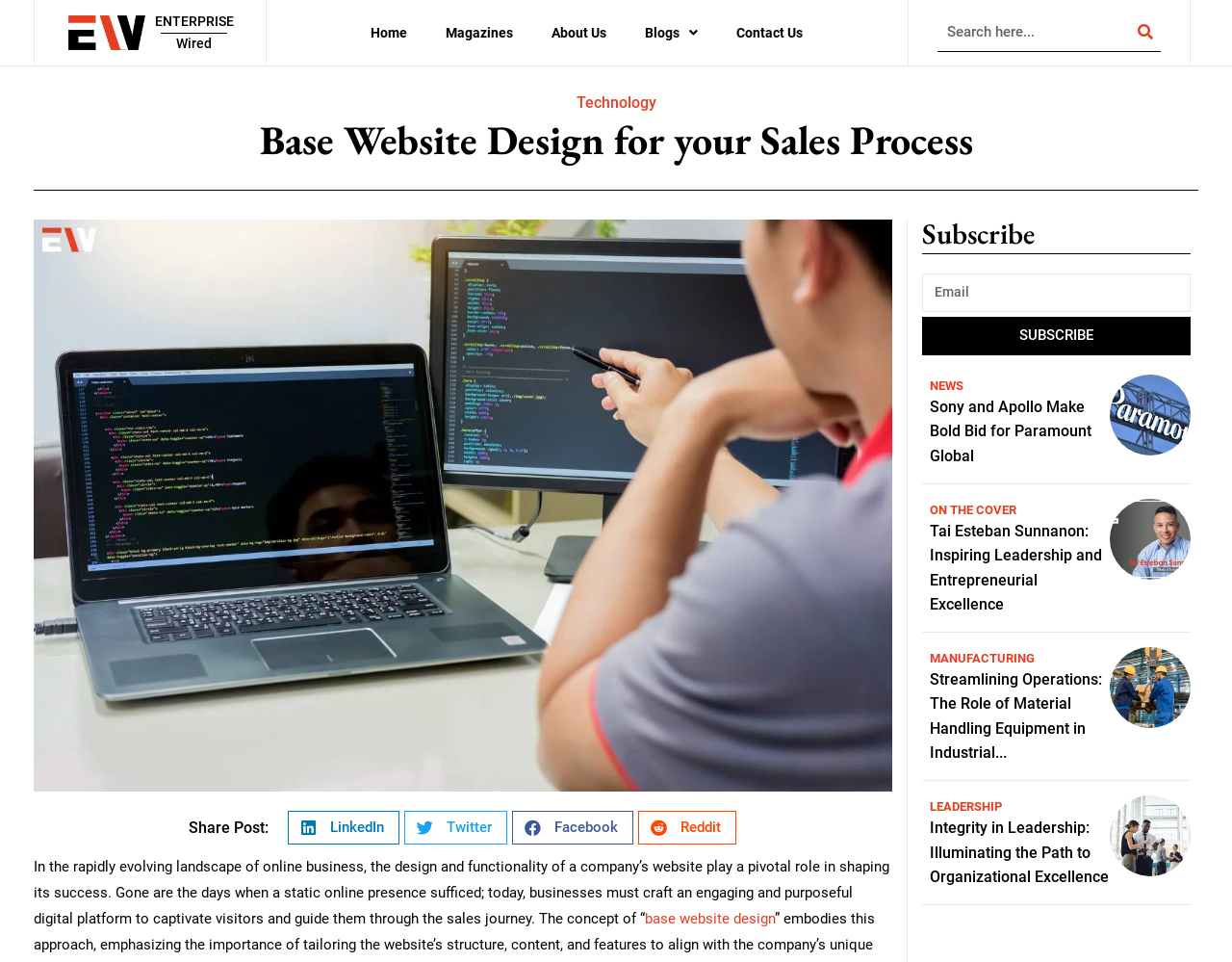Determine the bounding box coordinates of the element that should be clicked to execute the following command: "Enter your name".

None